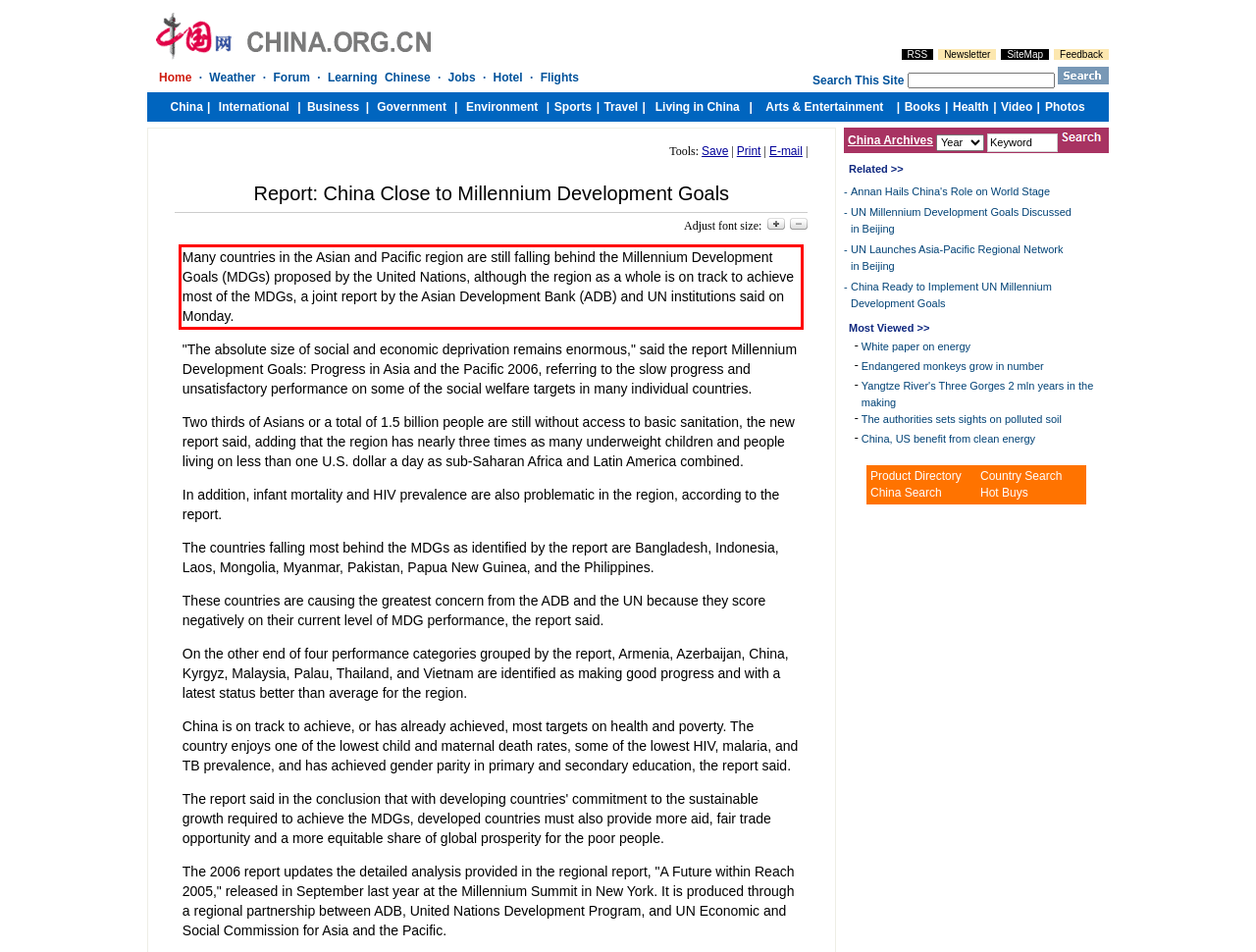In the given screenshot, locate the red bounding box and extract the text content from within it.

Many countries in the Asian and Pacific region are still falling behind the Millennium Development Goals (MDGs) proposed by the United Nations, although the region as a whole is on track to achieve most of the MDGs, a joint report by the Asian Development Bank (ADB) and UN institutions said on Monday.